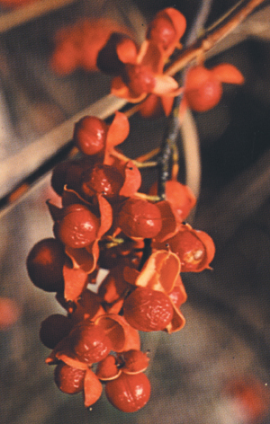Provide a one-word or brief phrase answer to the question:
What type of birds are attracted to the American Bittersweet plant?

Gamebirds and songbirds